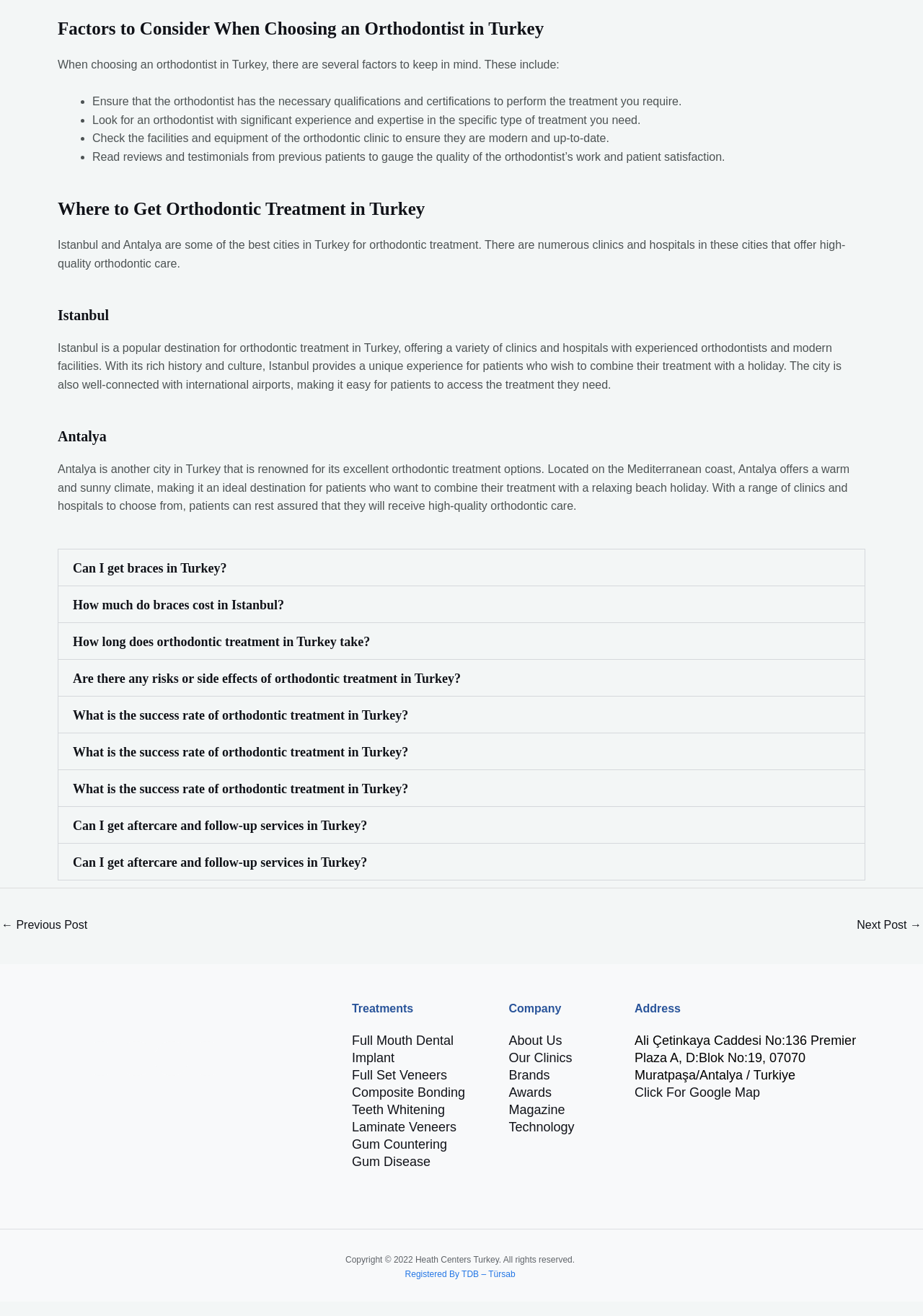Please locate the bounding box coordinates of the region I need to click to follow this instruction: "View 'Full Mouth Dental Implant in Turkey' treatment".

[0.381, 0.785, 0.491, 0.809]